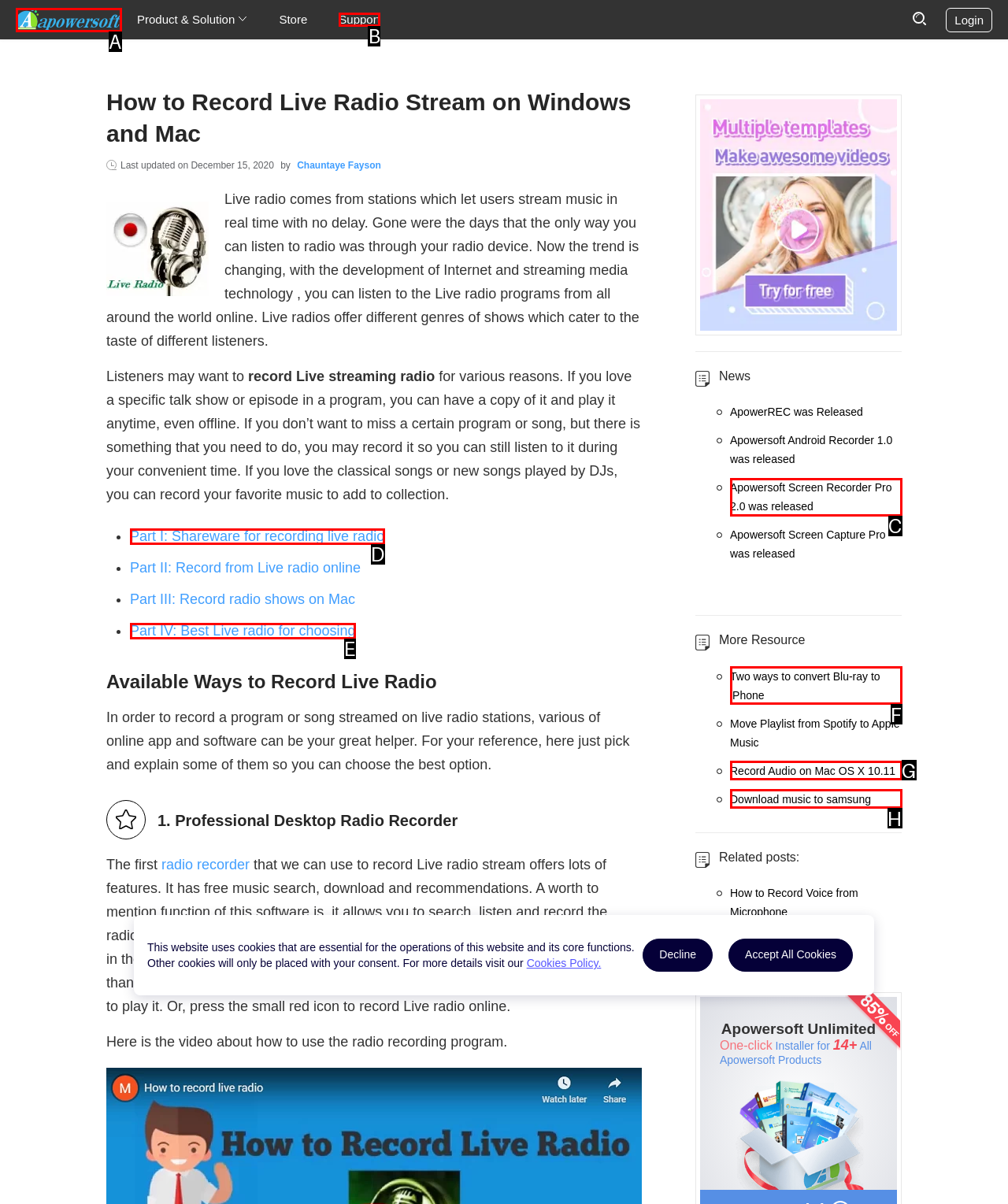Select the letter of the option that corresponds to: Support
Provide the letter from the given options.

B